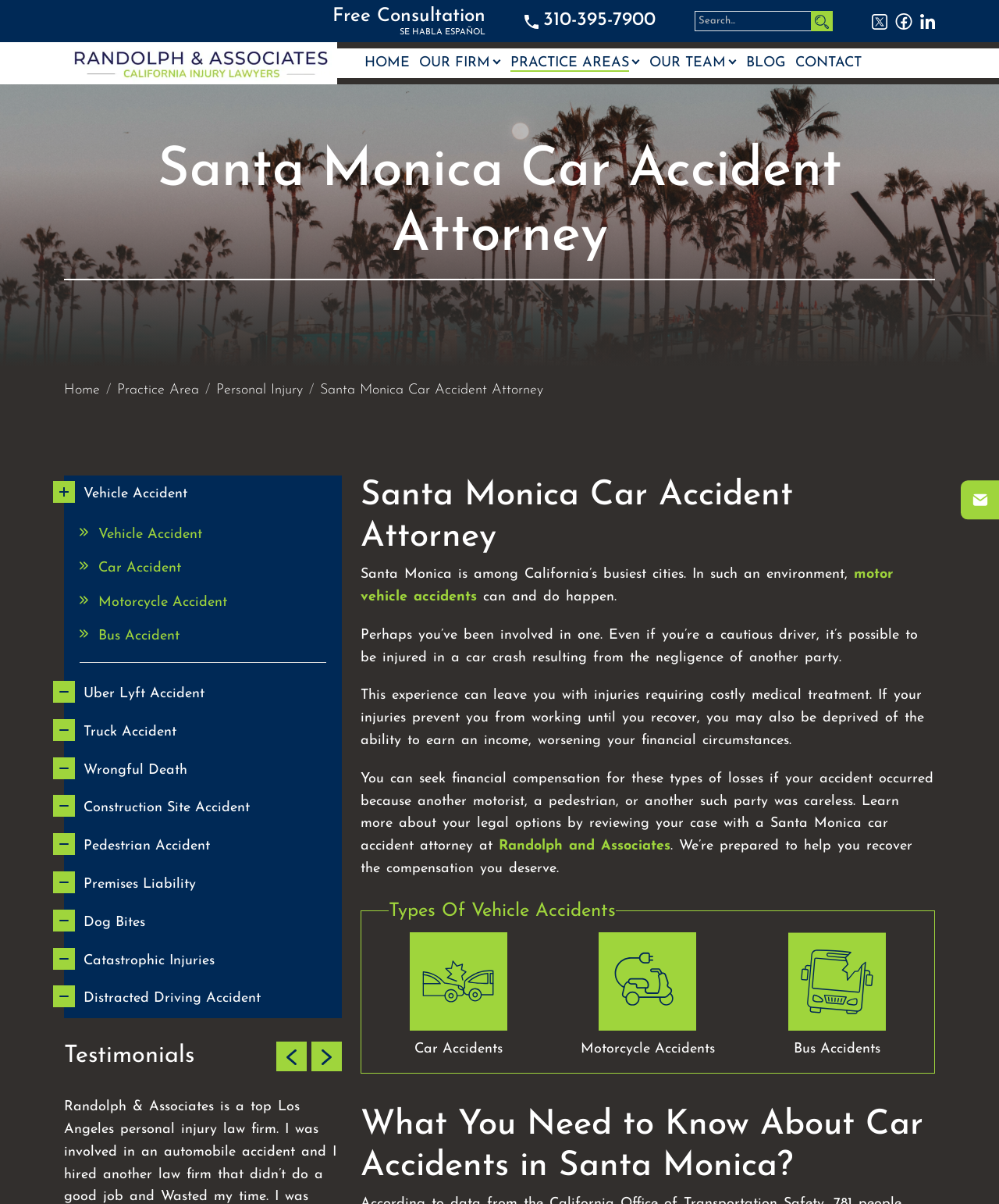Bounding box coordinates are specified in the format (top-left x, top-left y, bottom-right x, bottom-right y). All values are floating point numbers bounded between 0 and 1. Please provide the bounding box coordinate of the region this sentence describes: Santa Monica Car Accident Attorney

[0.32, 0.318, 0.544, 0.33]